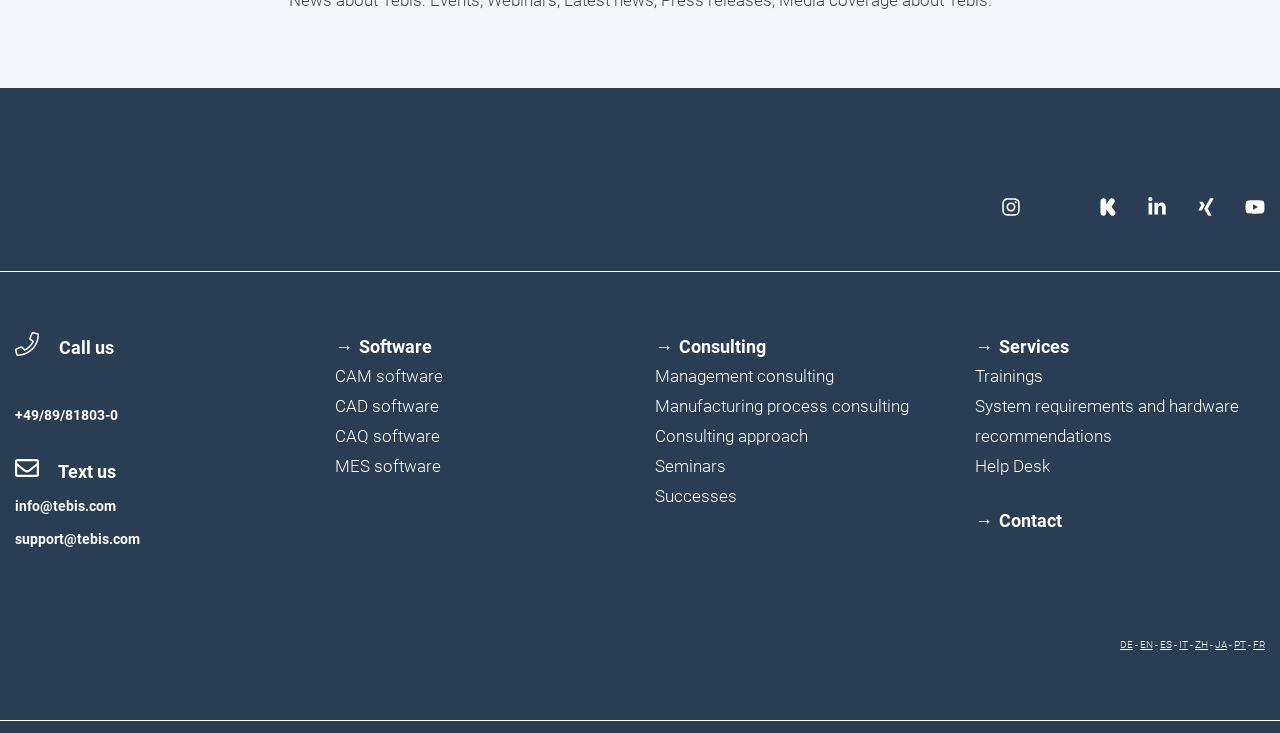Locate the bounding box coordinates of the segment that needs to be clicked to meet this instruction: "Call the phone number".

[0.012, 0.556, 0.092, 0.578]